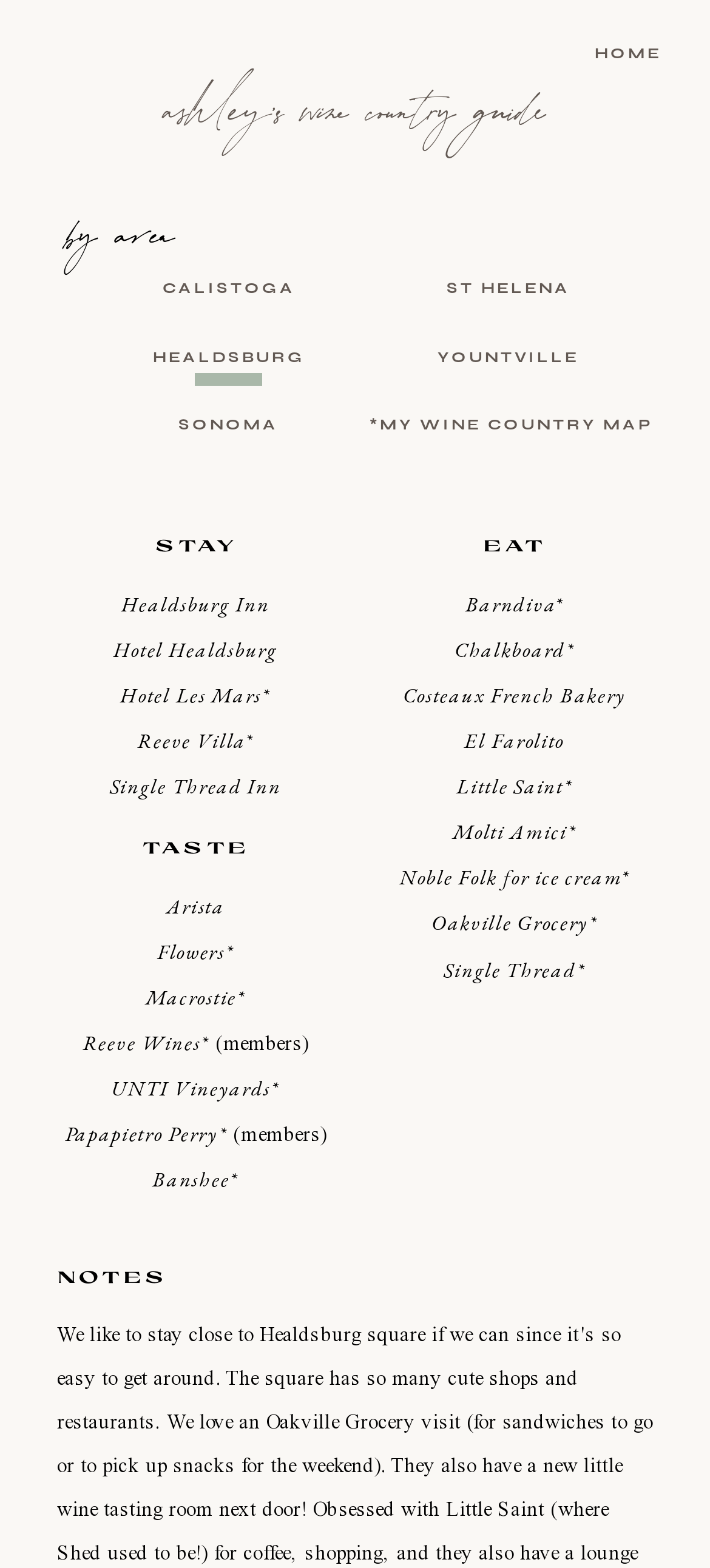Kindly determine the bounding box coordinates of the area that needs to be clicked to fulfill this instruction: "check out Arista".

[0.234, 0.569, 0.317, 0.586]